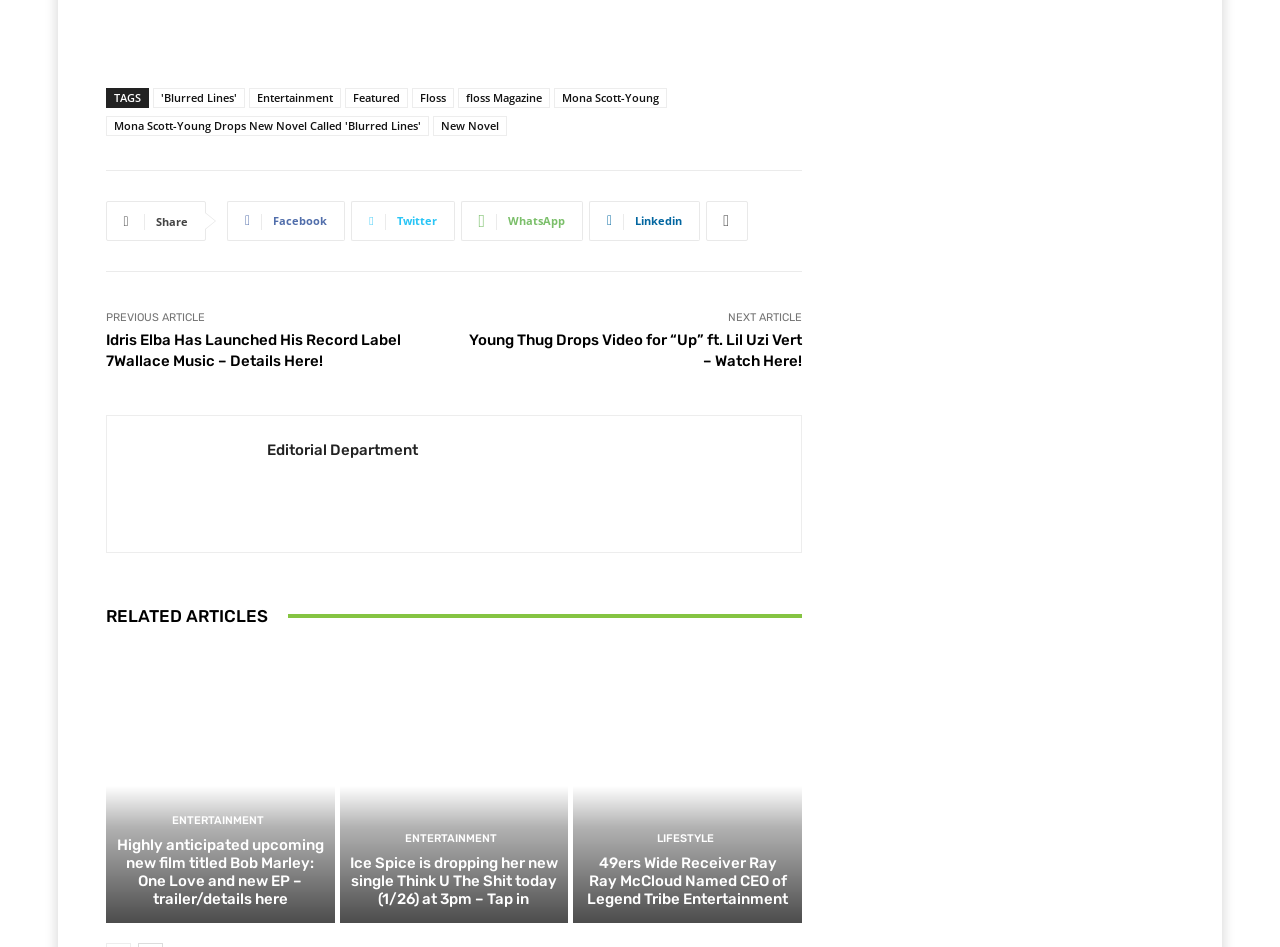Please determine the bounding box coordinates of the element to click in order to execute the following instruction: "Click on 'Blurred Lines' article". The coordinates should be four float numbers between 0 and 1, specified as [left, top, right, bottom].

[0.12, 0.093, 0.191, 0.114]